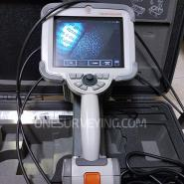What is the purpose of the ergonomic handle?
Answer with a single word or phrase by referring to the visual content.

ease of use